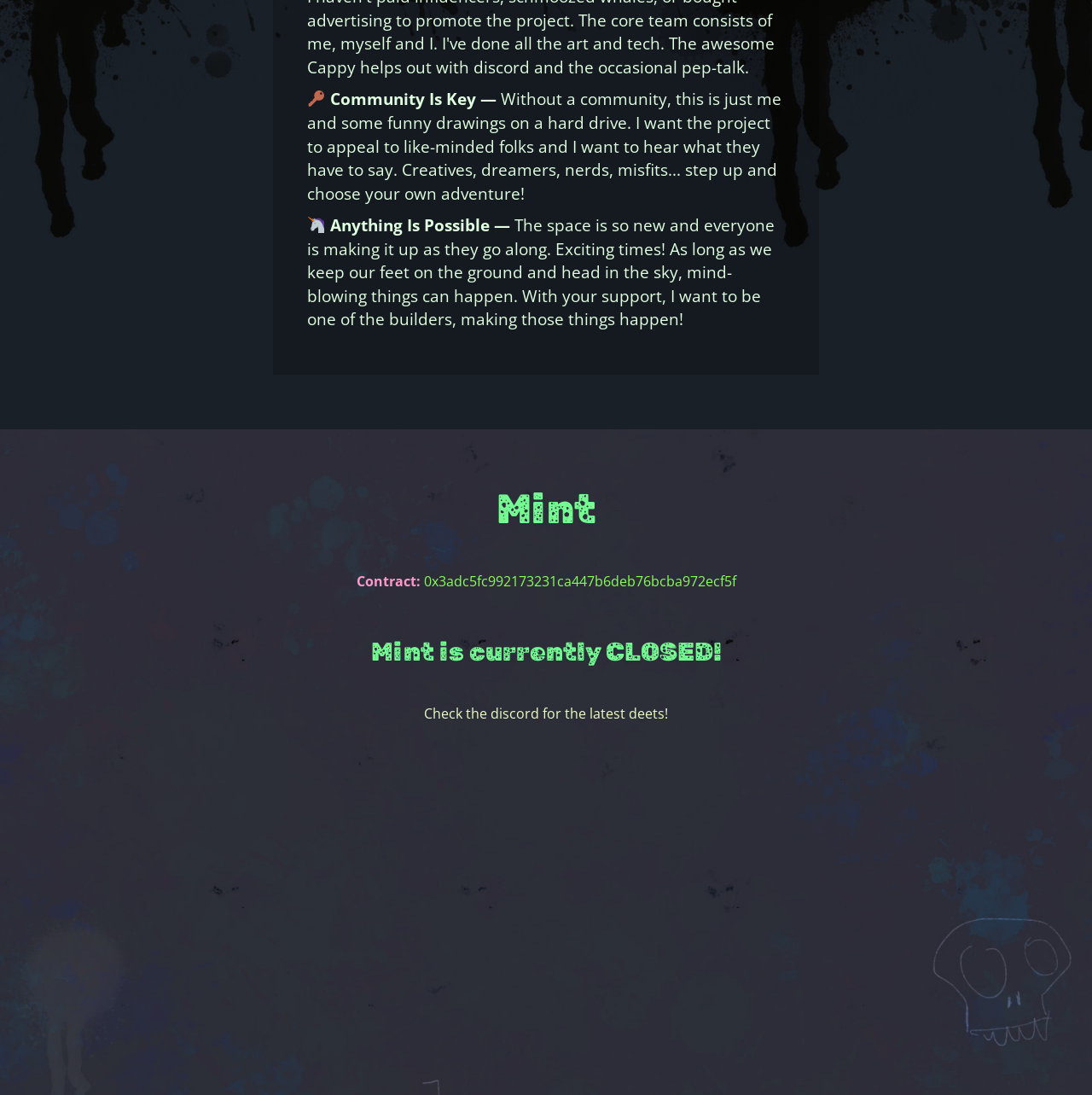What is the theme of the community?
Utilize the image to construct a detailed and well-explained answer.

The theme of the community can be inferred from the text 'Creatives, dreamers, nerds, misfits... step up and choose your own adventure!' which suggests that the community is open to people with diverse backgrounds and interests.